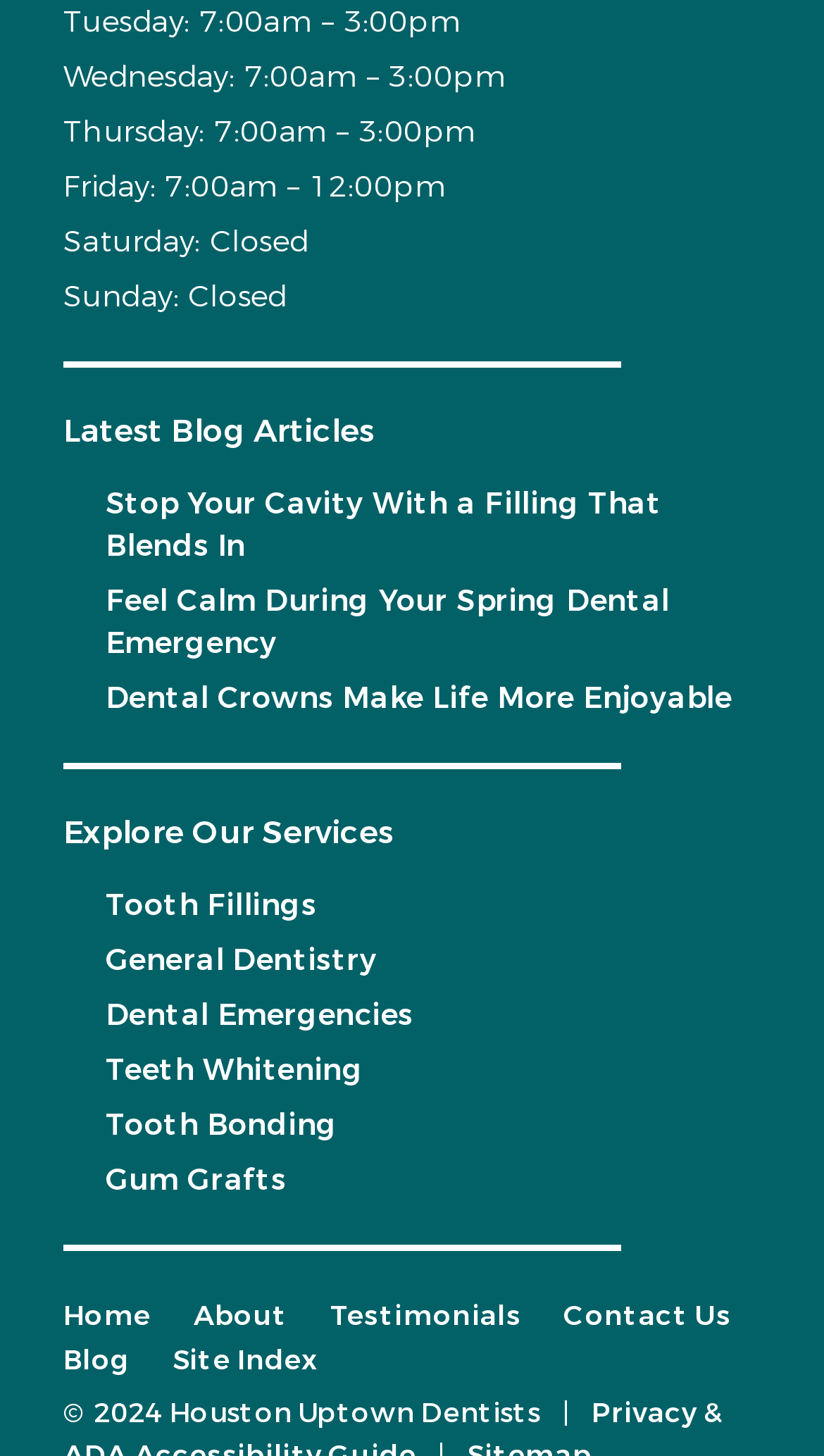Please identify the bounding box coordinates for the region that you need to click to follow this instruction: "Check the contact us page".

[0.684, 0.891, 0.887, 0.916]